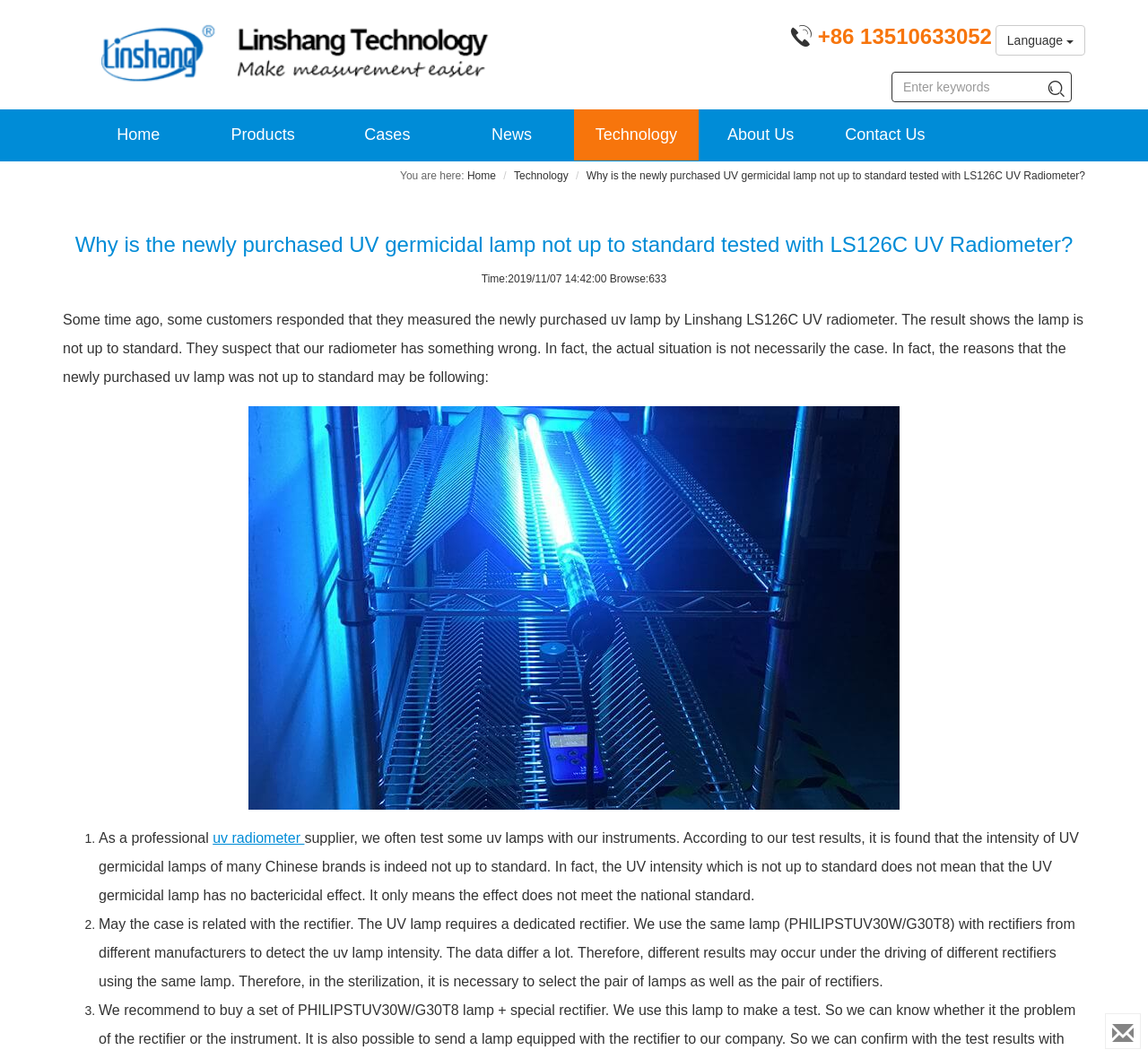What is the name of the UV radiometer used to test the UV lamp?
Using the image as a reference, give an elaborate response to the question.

The webpage mentions that the UV lamp was tested using the Linshang LS126C UV radiometer.